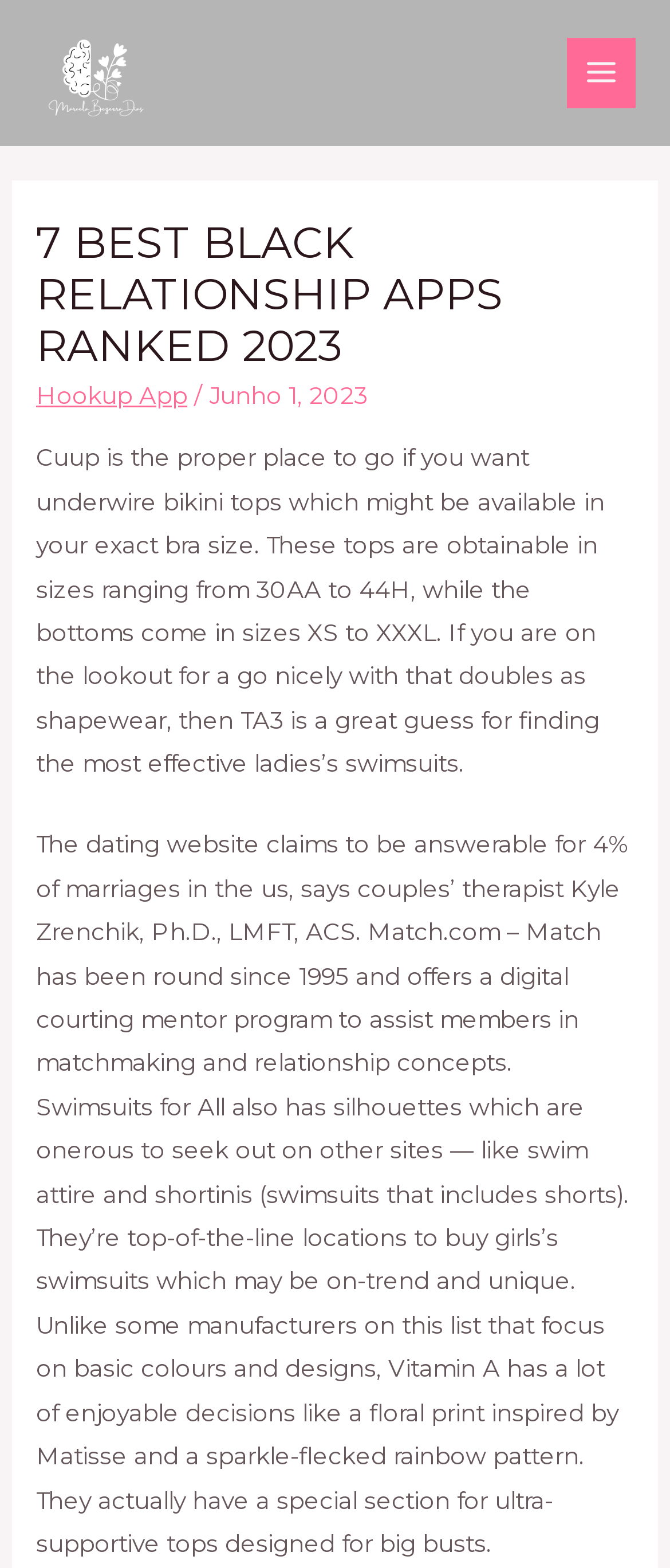Please provide a one-word or phrase answer to the question: 
What is the name of the dating website?

Match.com